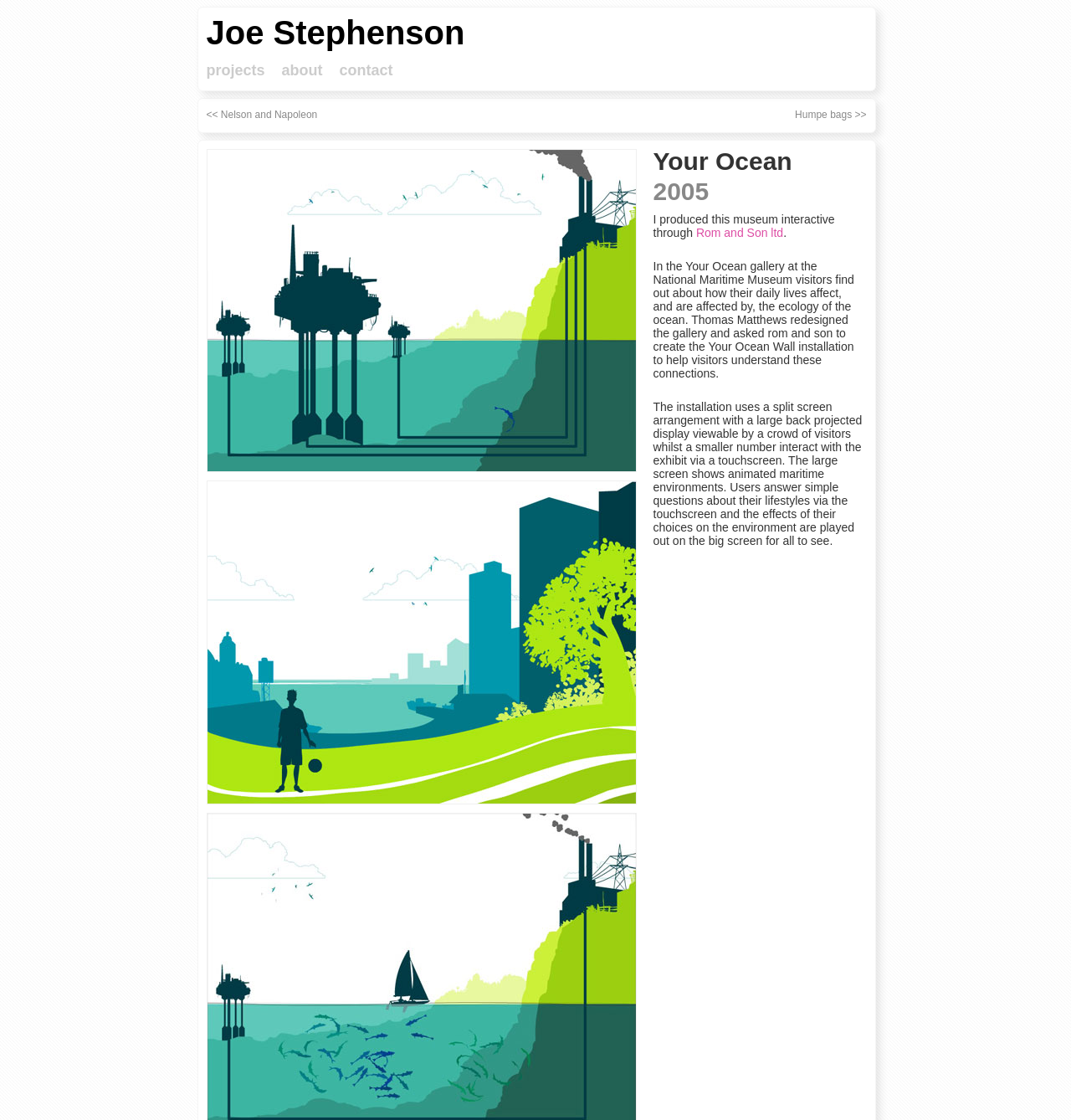Analyze the image and give a detailed response to the question:
What is the name of the interactive experience?

I determined the answer by looking at the image descriptions and static text elements, which mention 'Your Ocean screenshot' and 'Your Ocean gallery' respectively. This suggests that 'Your Ocean' is the name of the interactive experience being described.